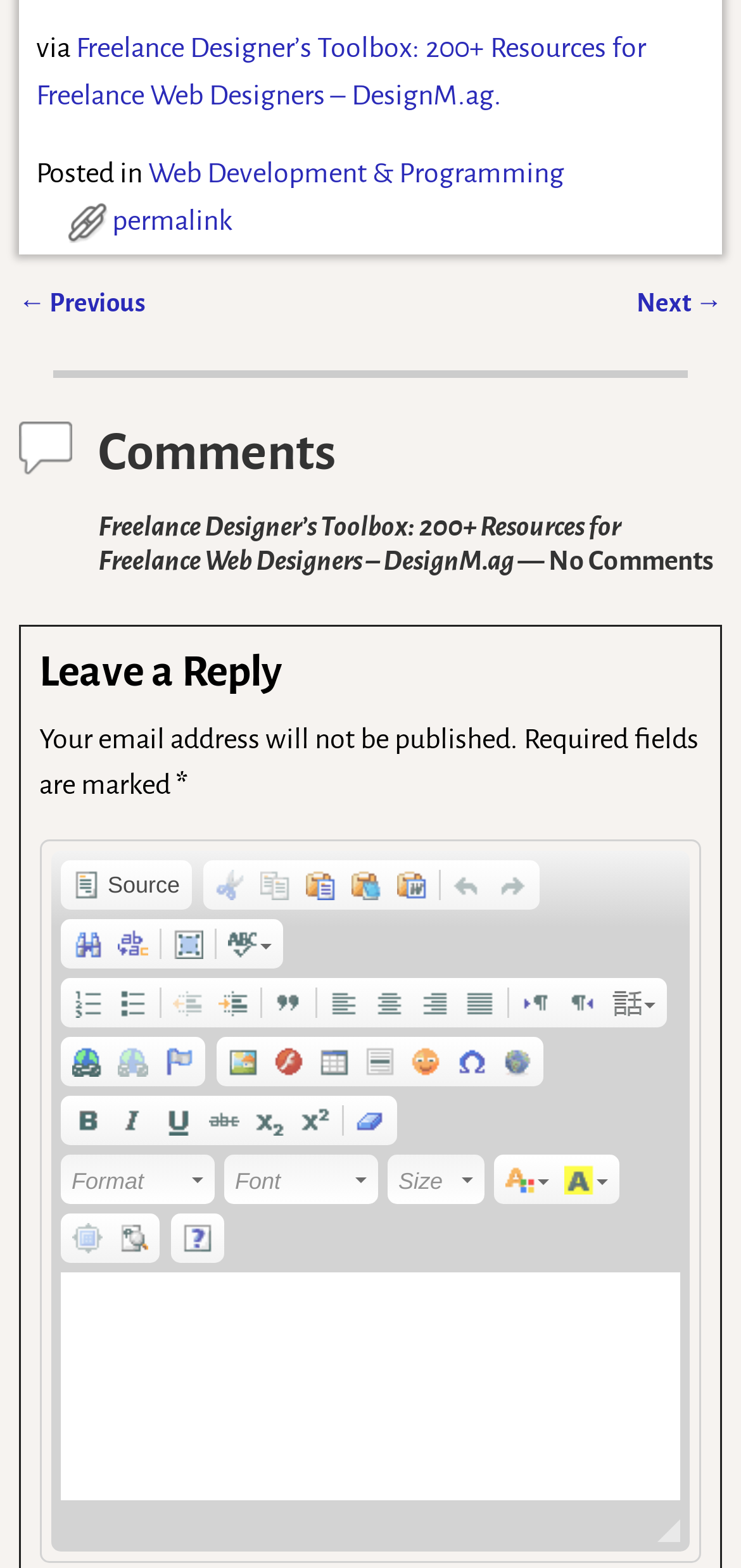Extract the bounding box coordinates for the UI element described by the text: "Align Left". The coordinates should be in the form of [left, top, right, bottom] with values between 0 and 1.

[0.432, 0.627, 0.494, 0.653]